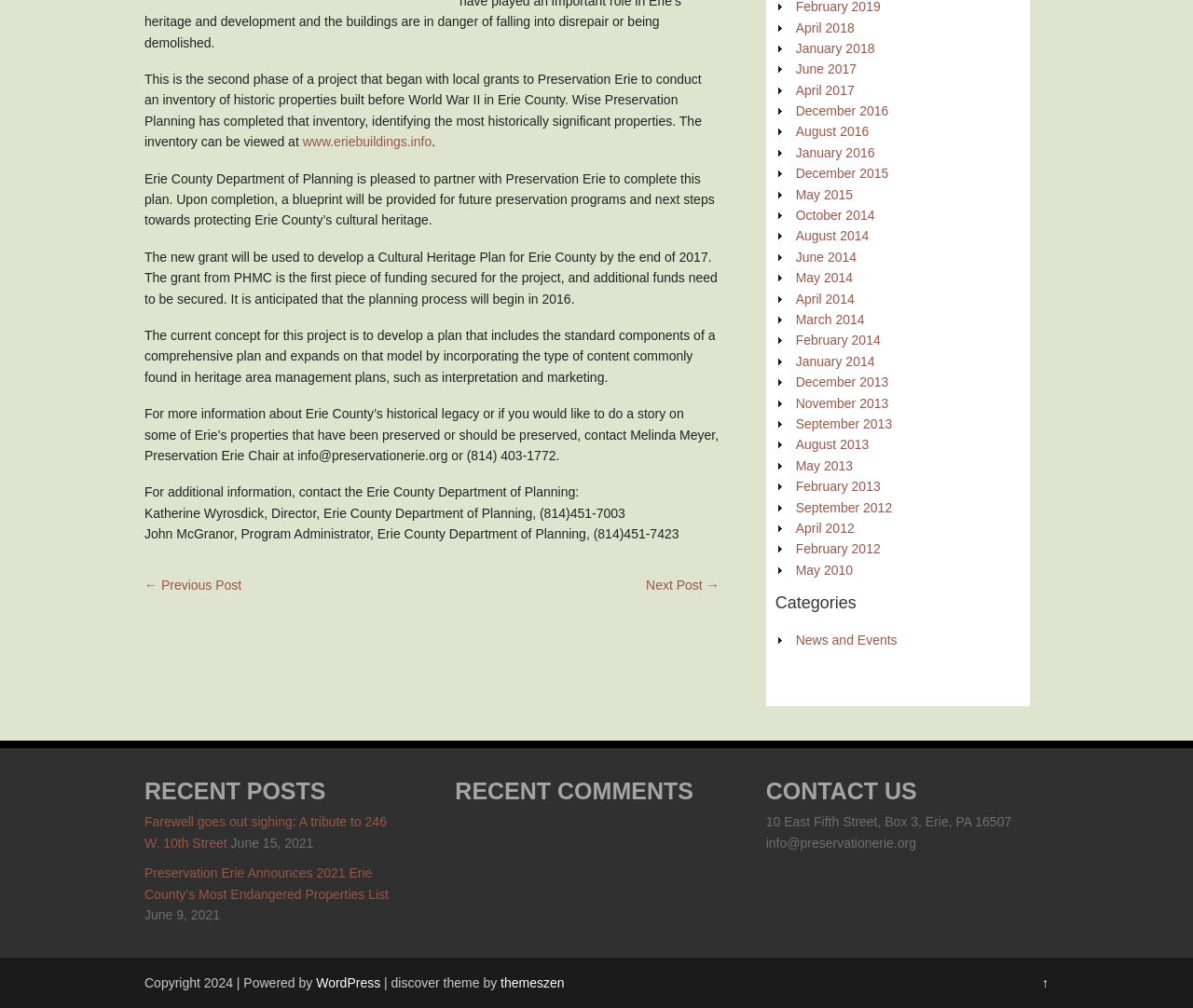Please predict the bounding box coordinates (top-left x, top-left y, bottom-right x, bottom-right y) for the UI element in the screenshot that fits the description: WordPress

[0.265, 0.968, 0.319, 0.983]